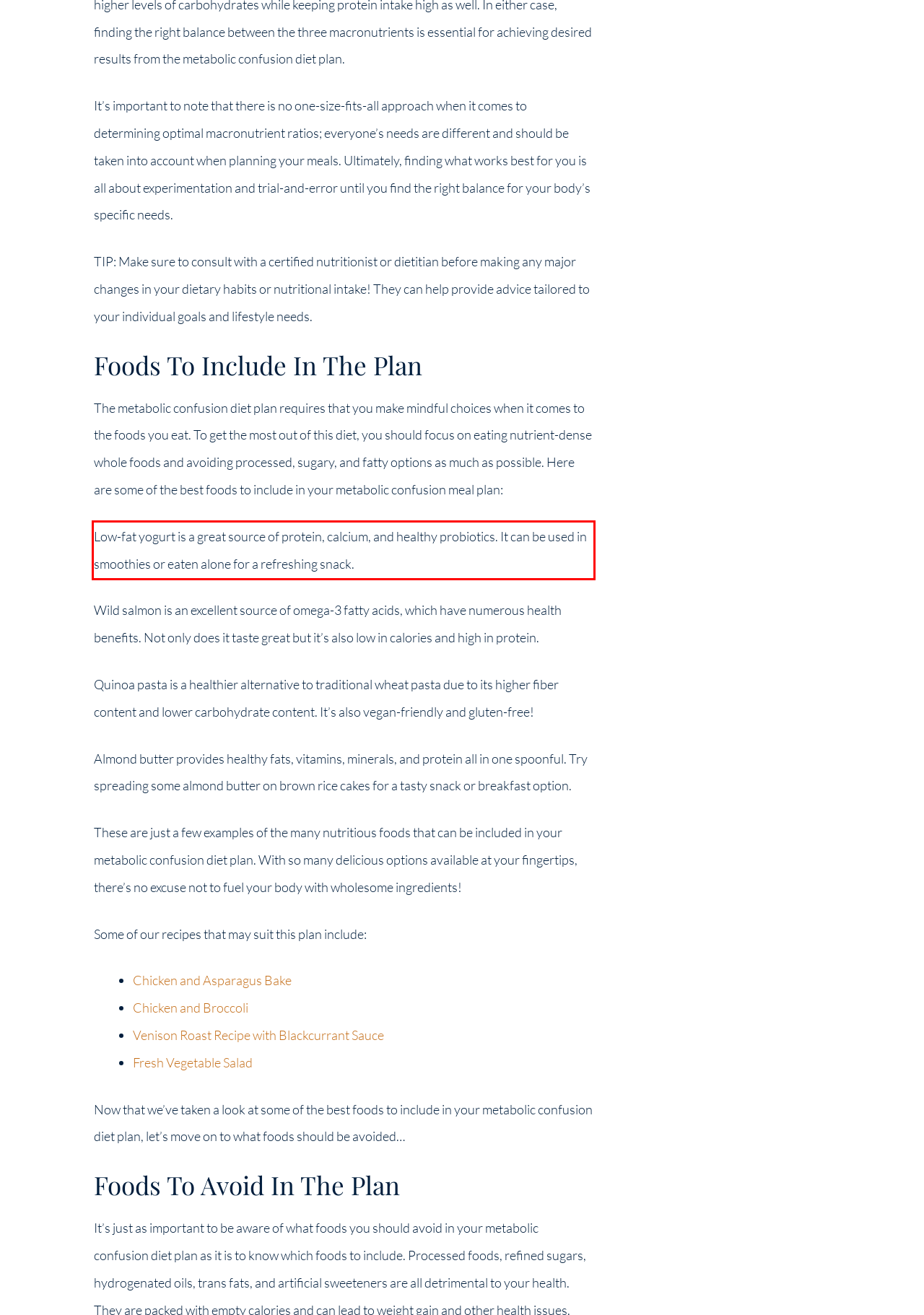Using the provided webpage screenshot, recognize the text content in the area marked by the red bounding box.

Low-fat yogurt is a great source of protein, calcium, and healthy probiotics. It can be used in smoothies or eaten alone for a refreshing snack.